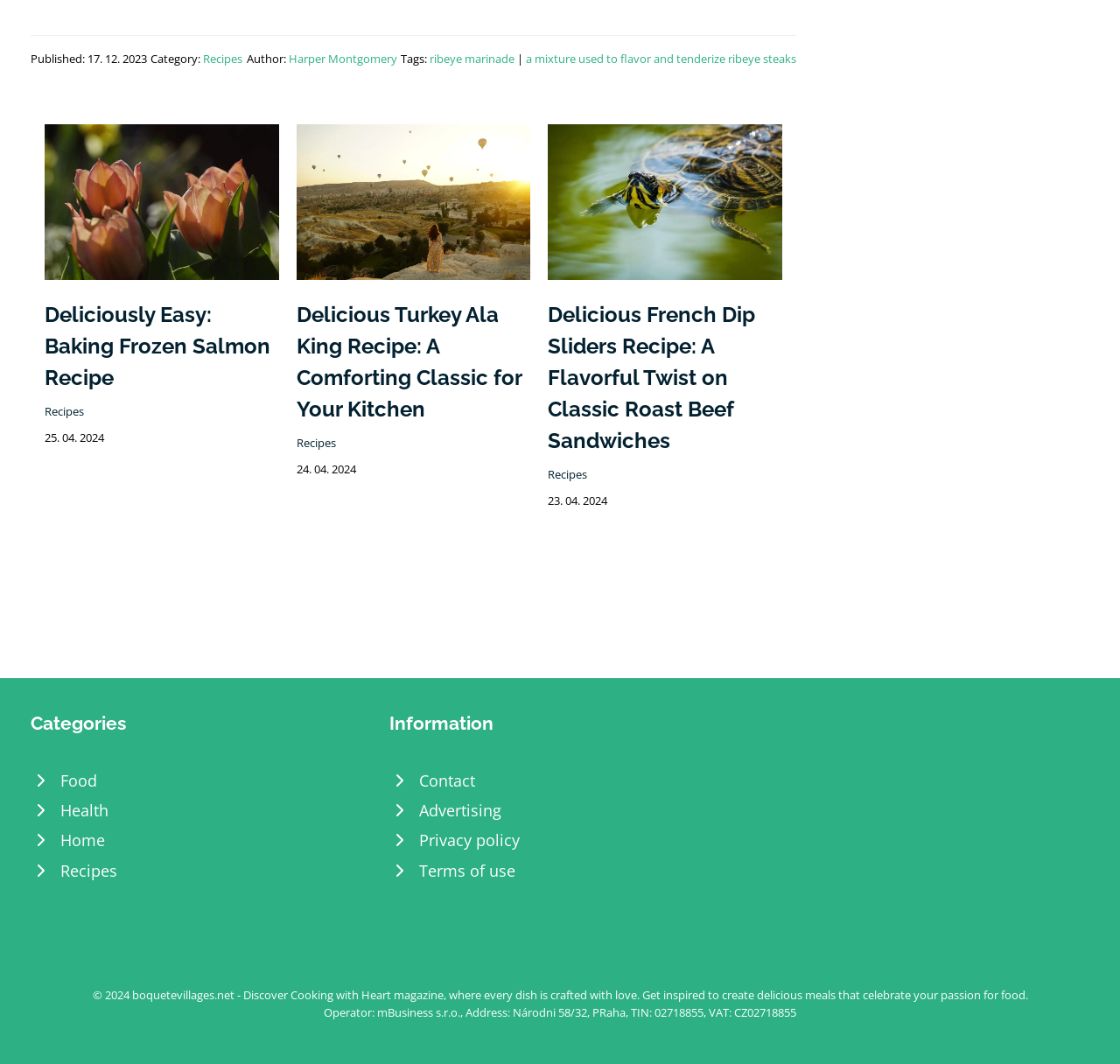How many articles are on this webpage?
Based on the image content, provide your answer in one word or a short phrase.

3